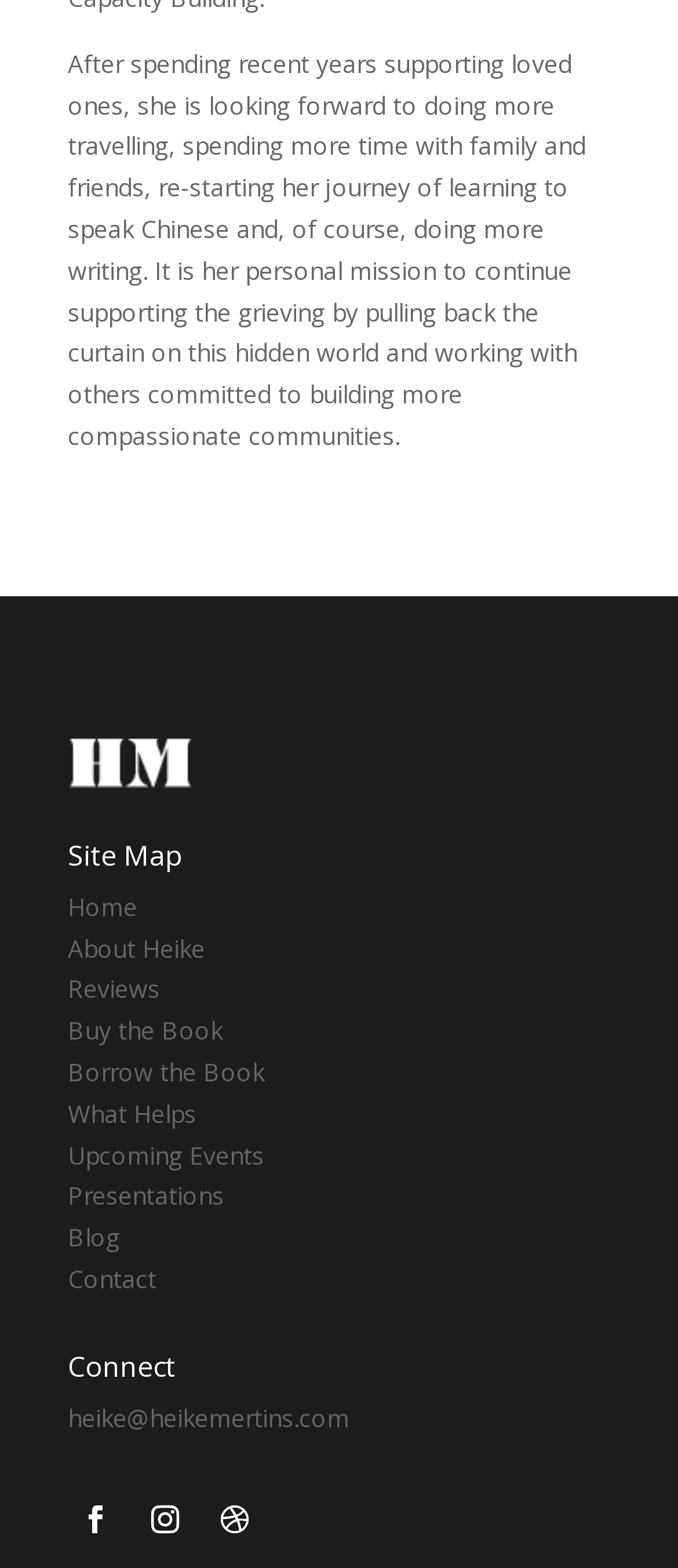Highlight the bounding box coordinates of the region I should click on to meet the following instruction: "go to home page".

[0.1, 0.567, 0.203, 0.588]